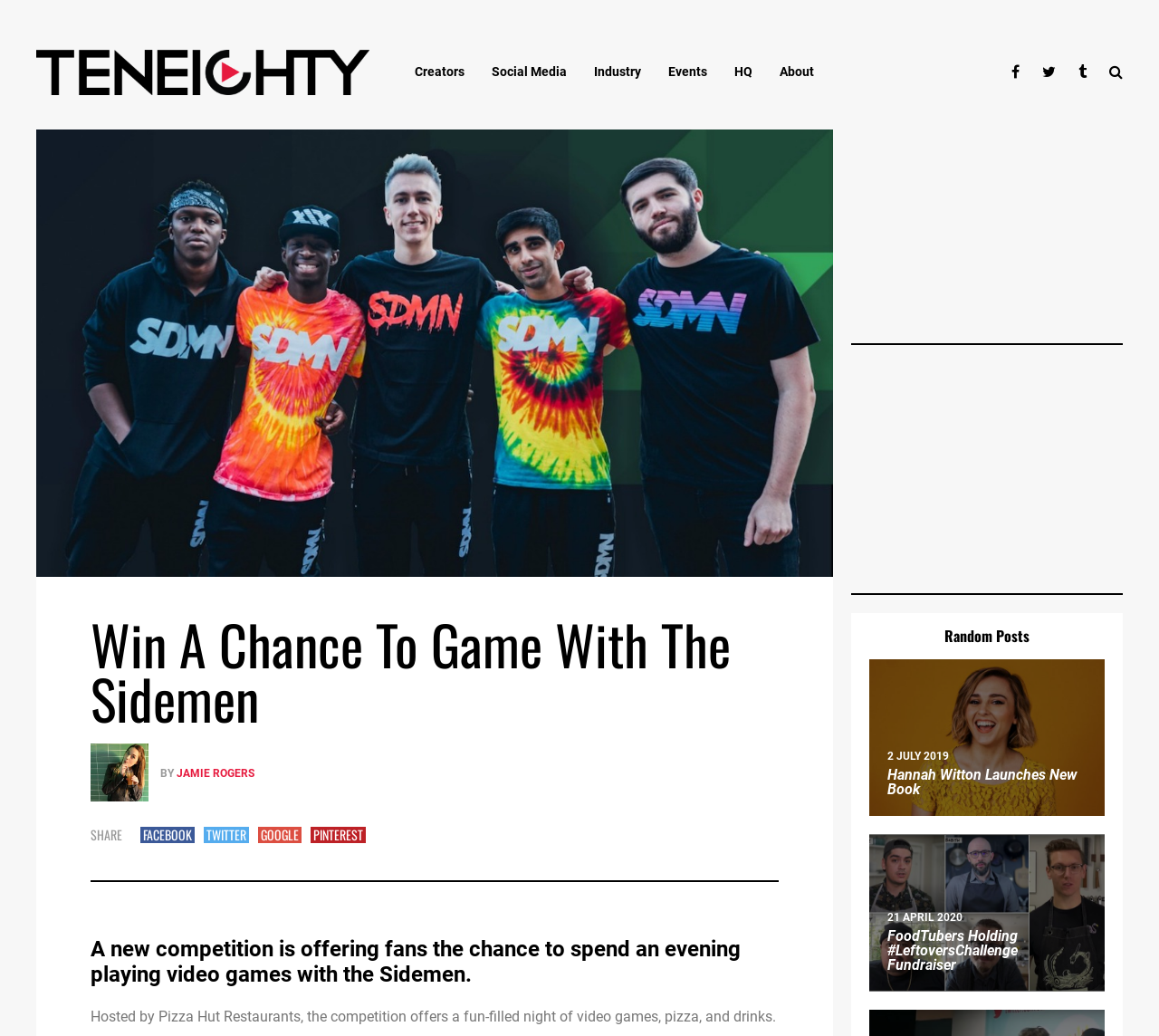Pinpoint the bounding box coordinates of the element that must be clicked to accomplish the following instruction: "Check out the Random Posts section". The coordinates should be in the format of four float numbers between 0 and 1, i.e., [left, top, right, bottom].

[0.75, 0.609, 0.953, 0.627]